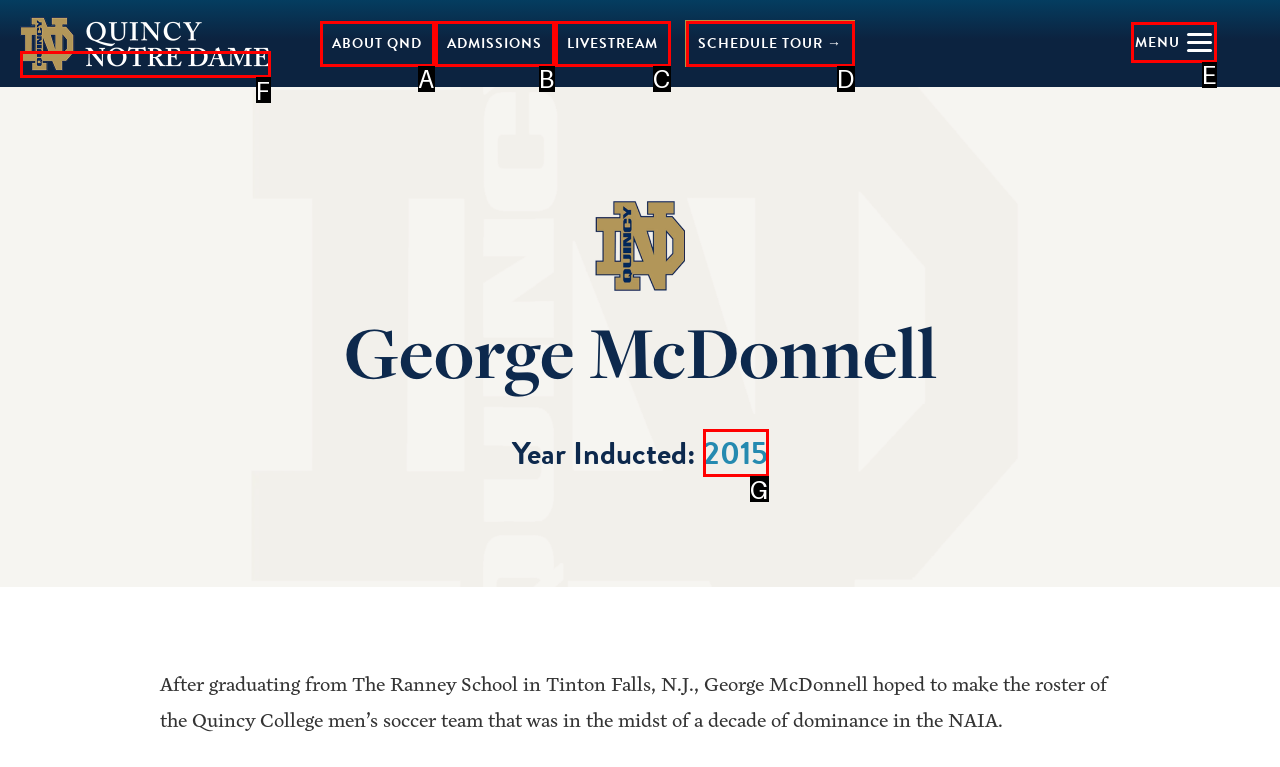Identify the letter that best matches this UI element description: About QND
Answer with the letter from the given options.

A